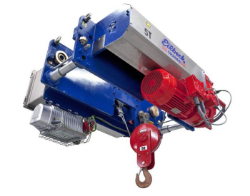What type of industries is the hoist suitable for?
Please respond to the question with as much detail as possible.

The hoist's design emphasizes explosion protection, making it suitable for industries that handle flammable materials, as mentioned in the caption.